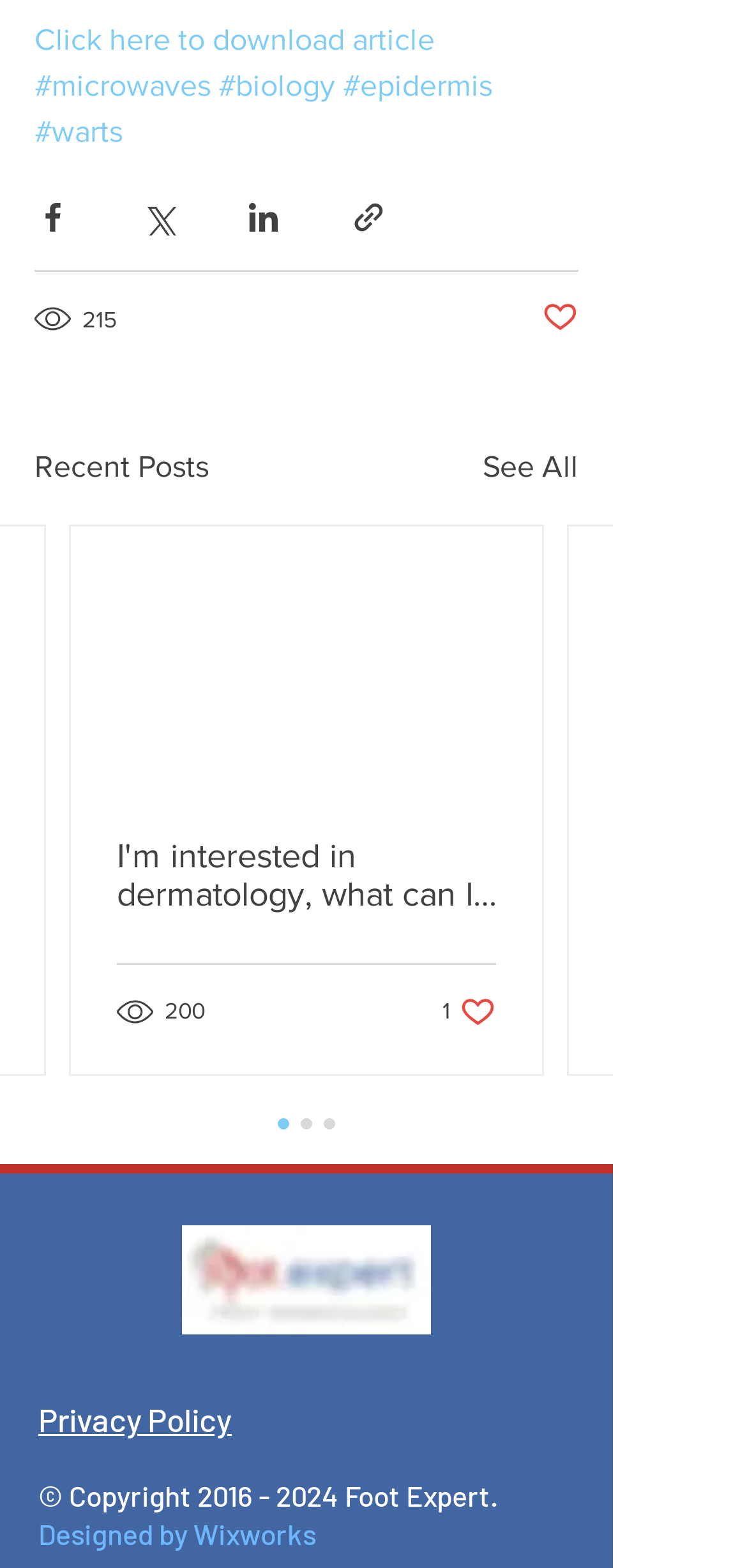What is the purpose of the 'Post not marked as liked' button?
Identify the answer in the screenshot and reply with a single word or phrase.

Like a post